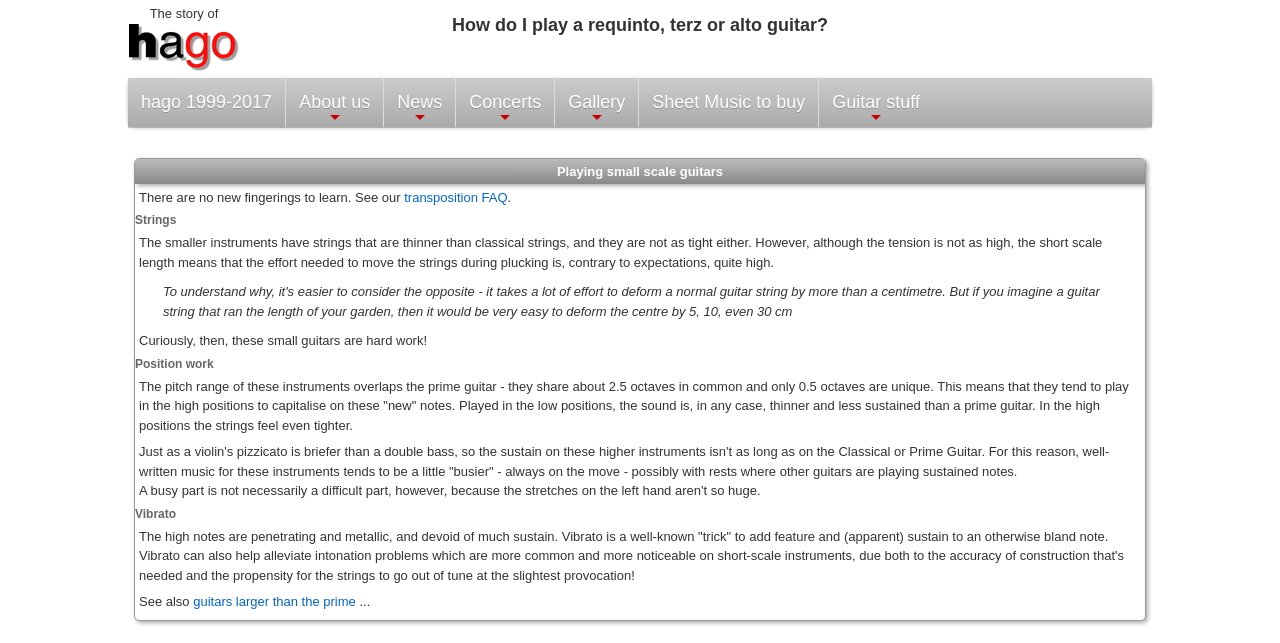Please find the bounding box for the UI component described as follows: "guitars larger than the prime".

[0.151, 0.924, 0.278, 0.947]